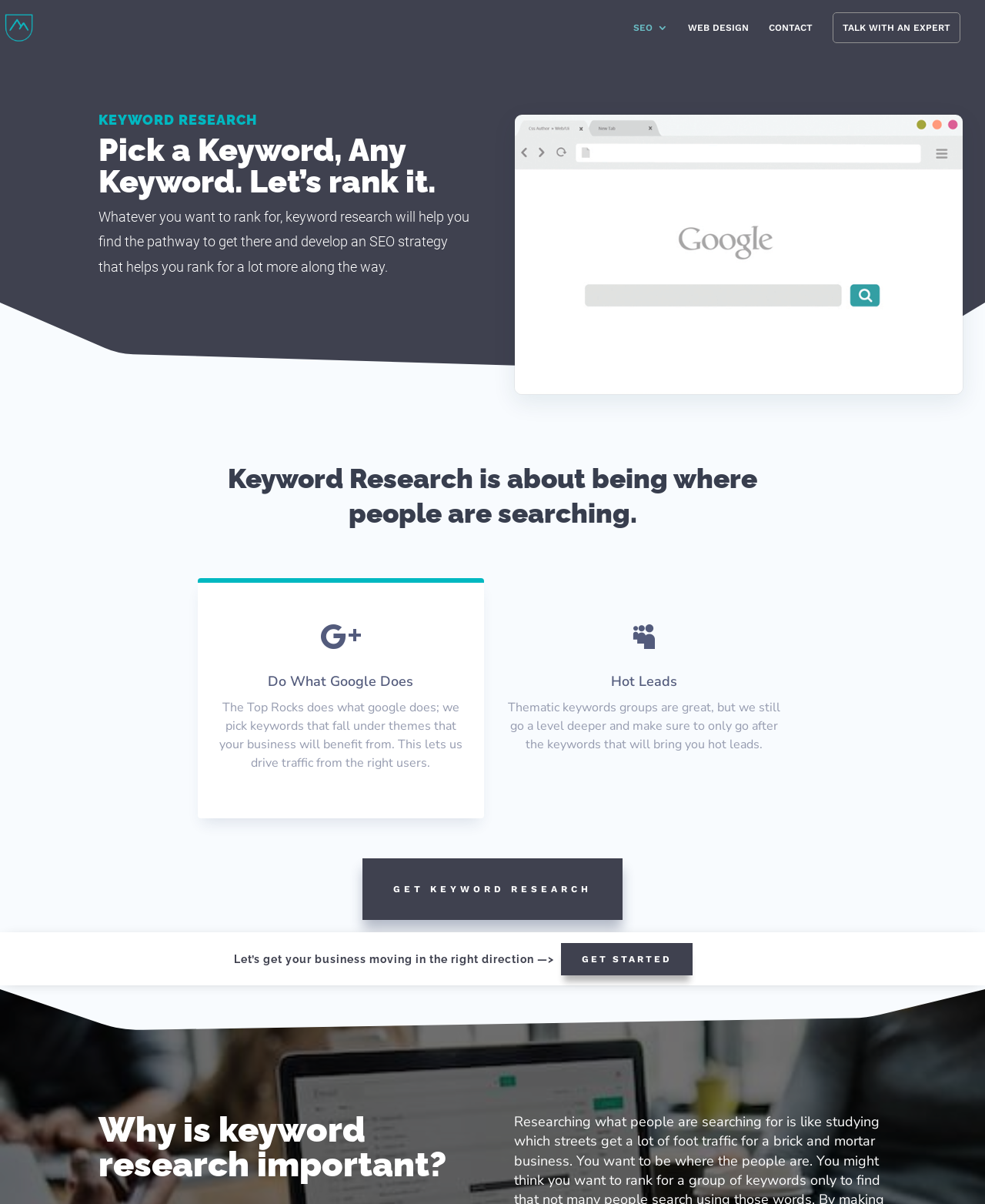Give a one-word or one-phrase response to the question:
What is the approach of The Top Rocks in keyword research?

Thematic keywords groups